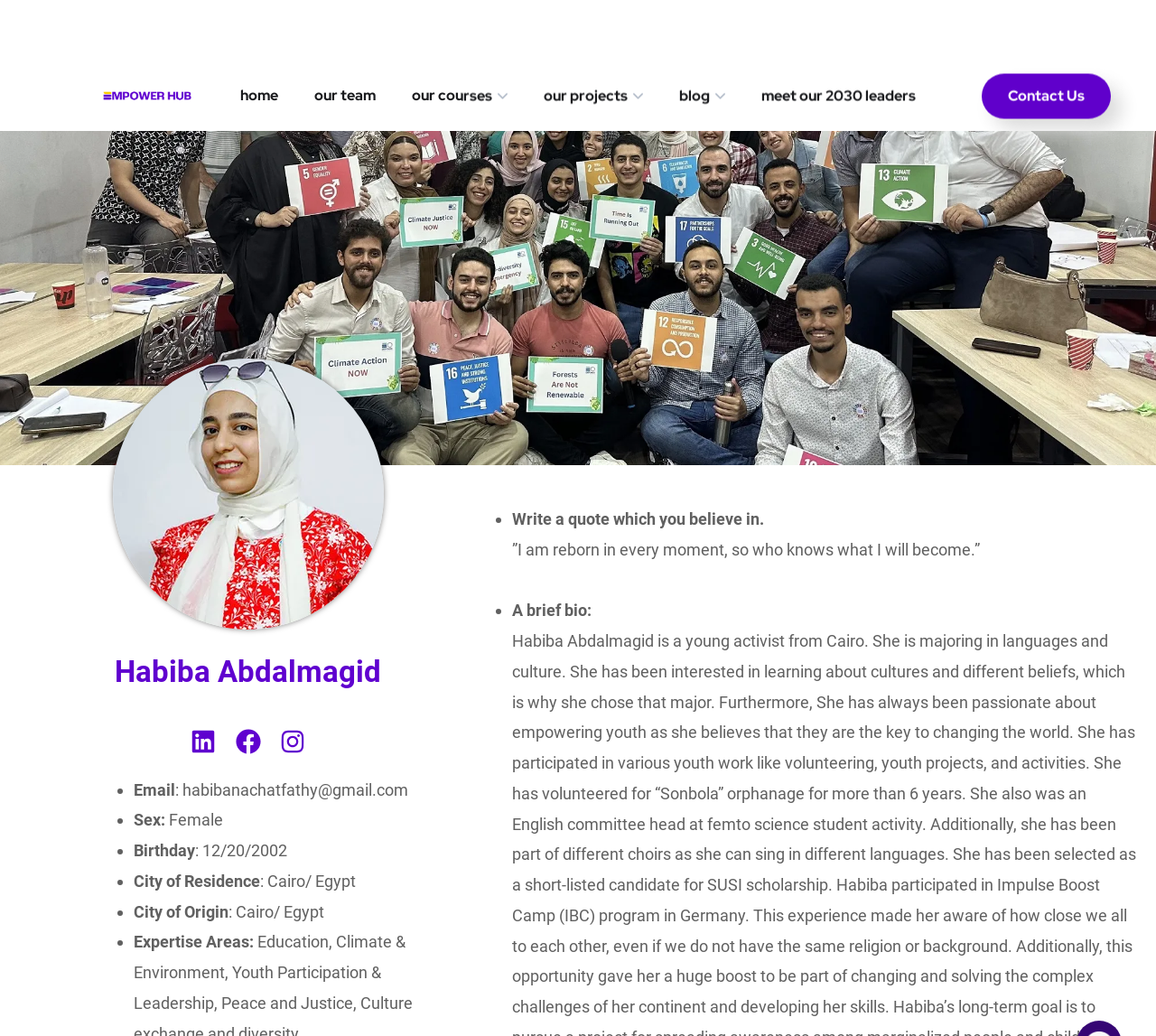Using the webpage screenshot and the element description Facebook, determine the bounding box coordinates. Specify the coordinates in the format (top-left x, top-left y, bottom-right x, bottom-right y) with values ranging from 0 to 1.

[0.201, 0.701, 0.228, 0.73]